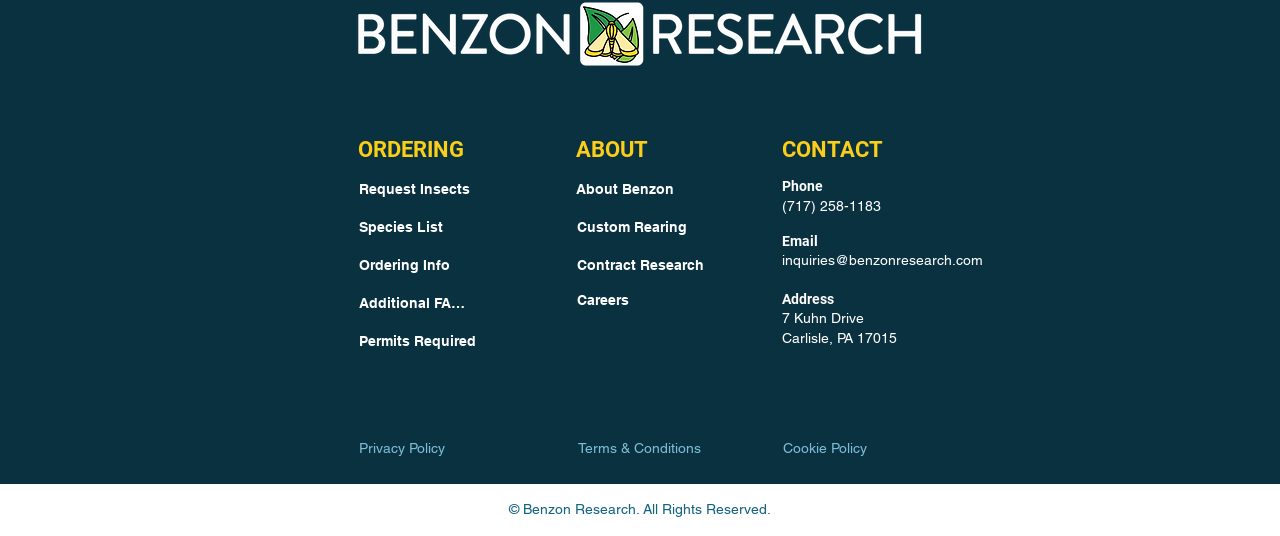What is the link to the privacy policy? Based on the image, give a response in one word or a short phrase.

Privacy Policy